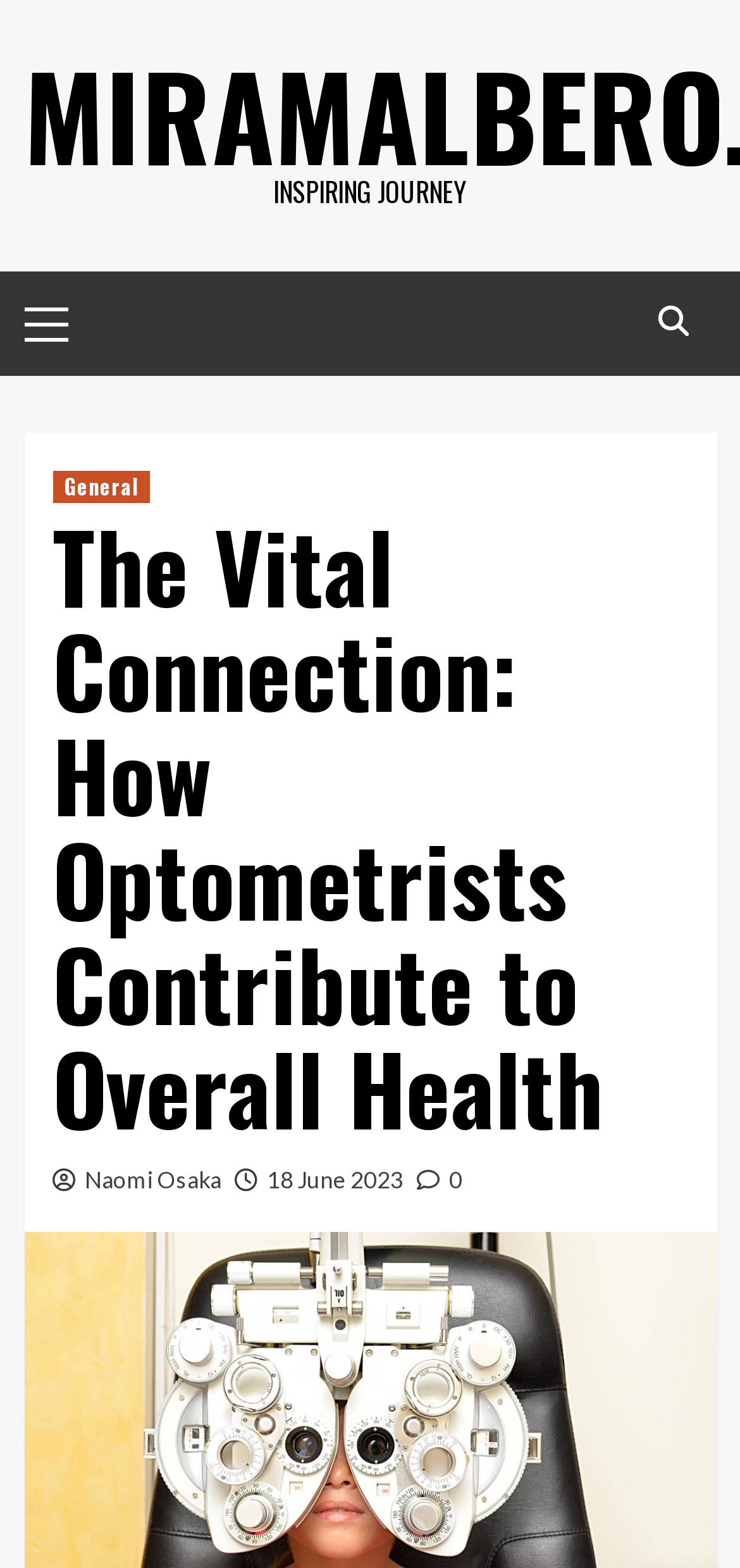Deliver a detailed narrative of the webpage's visual and textual elements.

The webpage is about the vital connection between optometrists and overall health. At the top, there is a prominent heading that reads "The Vital Connection: How Optometrists Contribute to Overall Health". 

On the top-left side, there is a primary menu with the label "Primary Menu". Below the primary menu, there is a static text "INSPIRING JOURNEY" positioned slightly to the right. 

On the top-right side, there is a link with an icon, which is a magnifying glass. When clicked, it expands to show three links: "General", the title of the article, and two more links, "Naomi Osaka" and "18 June 2023", which are positioned below the title. The last link has an icon and the text "0". 

The webpage appears to be an article or blog post, with the main content not explicitly described in the accessibility tree. However, the title and the surrounding elements suggest that the article is about the importance of optometrists in healthcare.